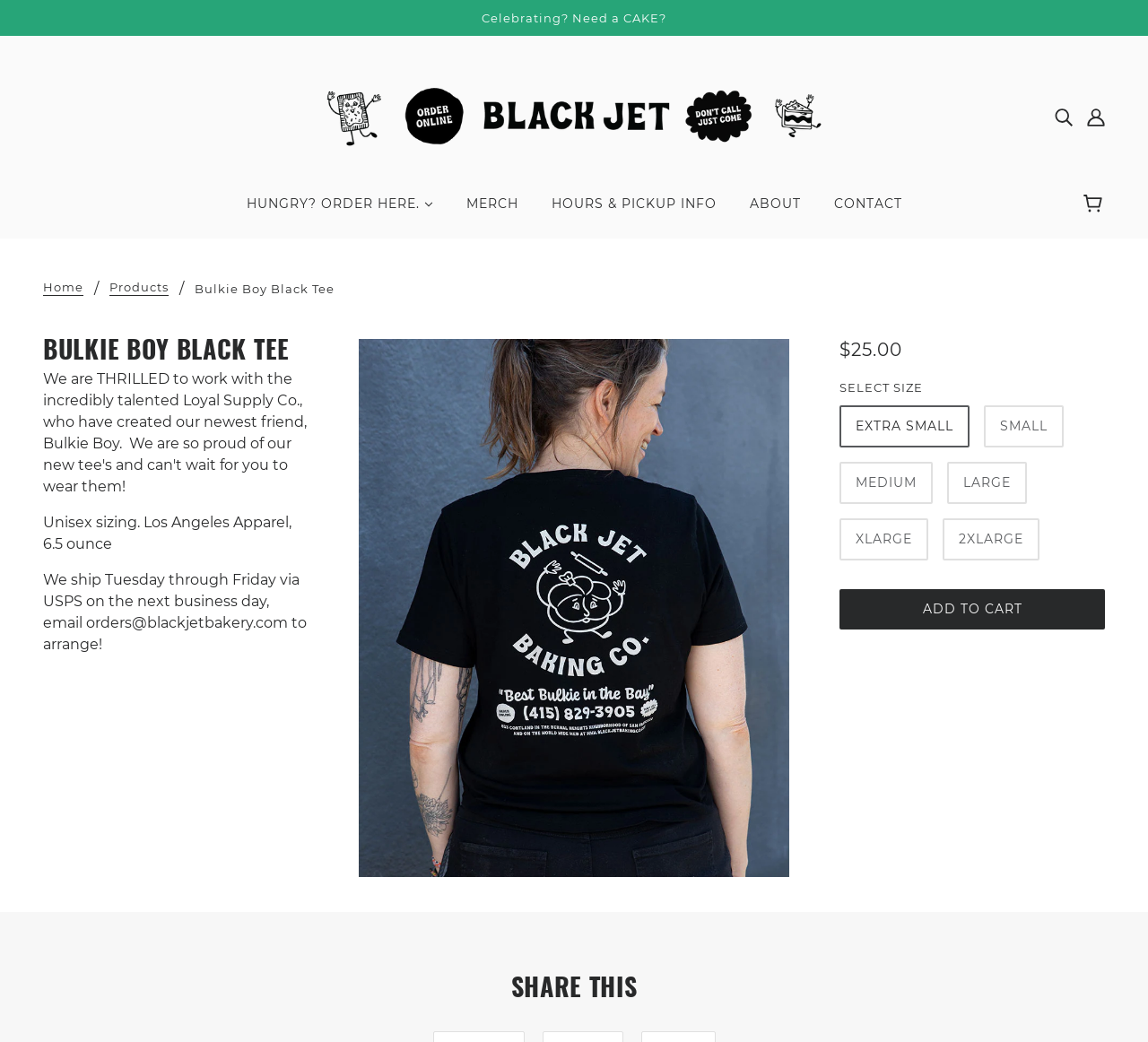What is the call-to-action button text below the product description?
Answer the question with as much detail as you can, using the image as a reference.

Below the product description, there is a button with the text 'ADD TO CART', which is likely the call-to-action for adding the product to the shopping cart.